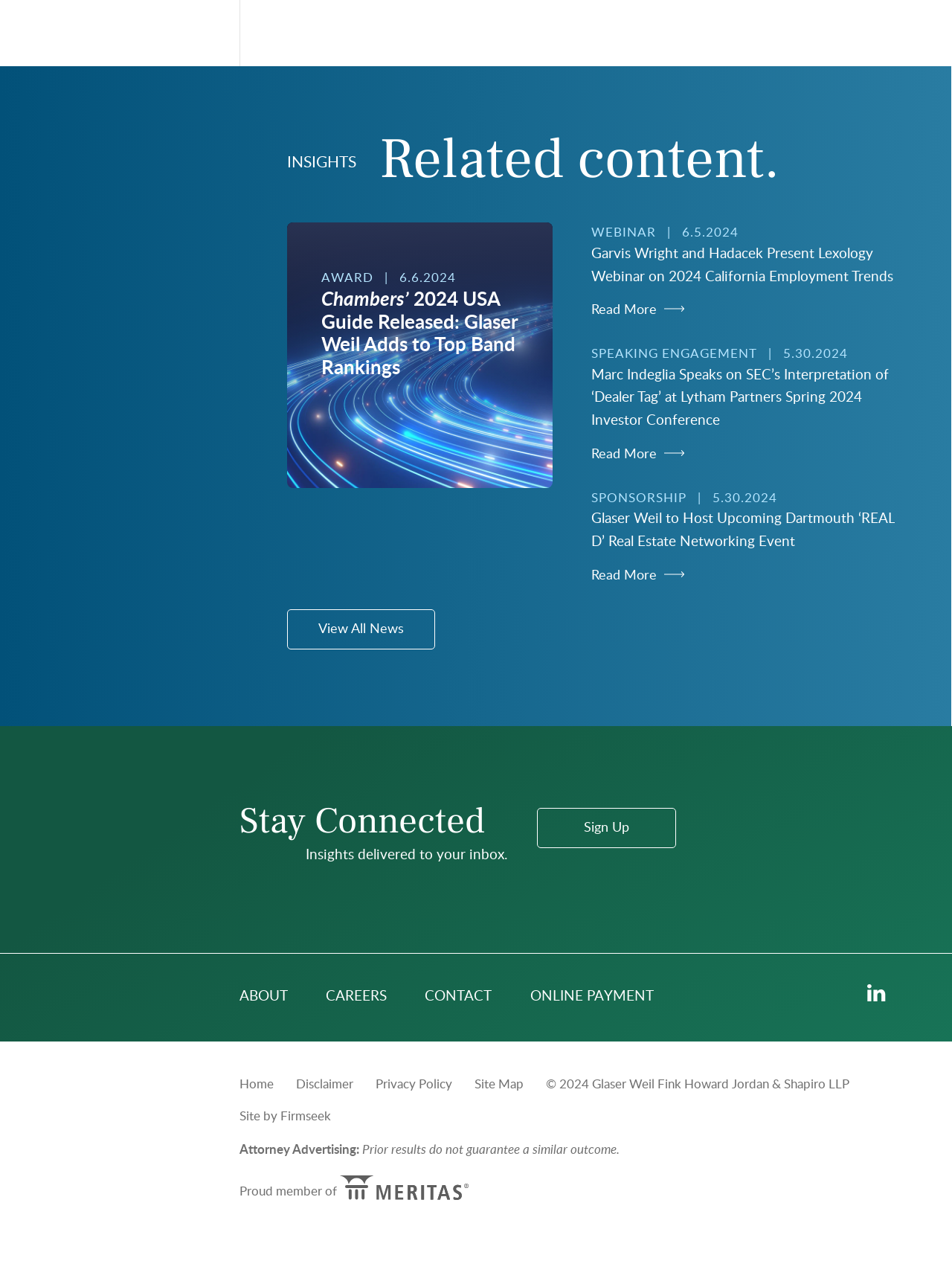Please find the bounding box coordinates of the element that must be clicked to perform the given instruction: "View the Lexology webinar on 2024 California Employment Trends". The coordinates should be four float numbers from 0 to 1, i.e., [left, top, right, bottom].

[0.621, 0.192, 0.938, 0.221]